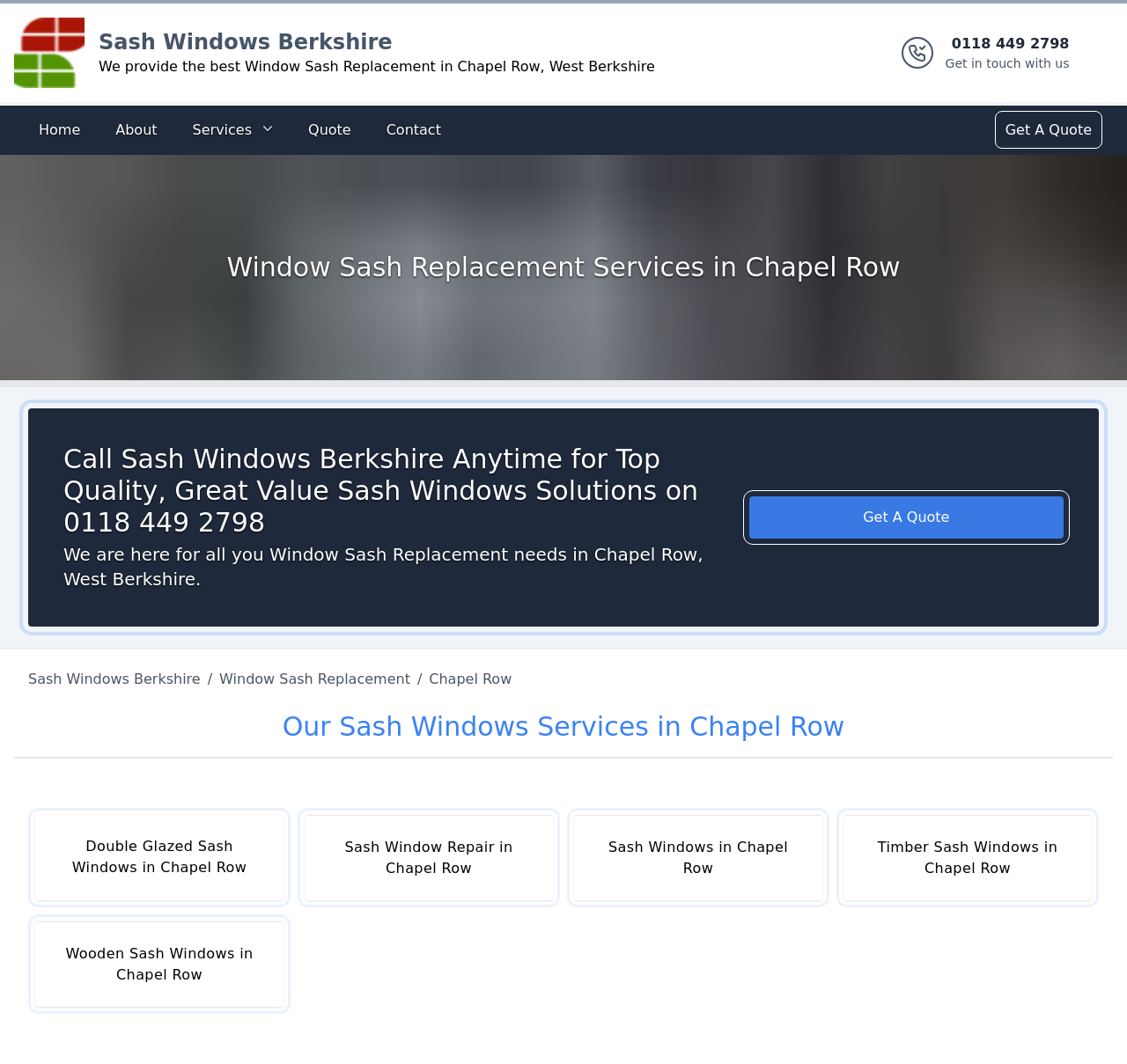Given the element description: "Window Sash Replacement", predict the bounding box coordinates of this UI element. The coordinates must be four float numbers between 0 and 1, given as [left, top, right, bottom].

[0.188, 0.629, 0.37, 0.648]